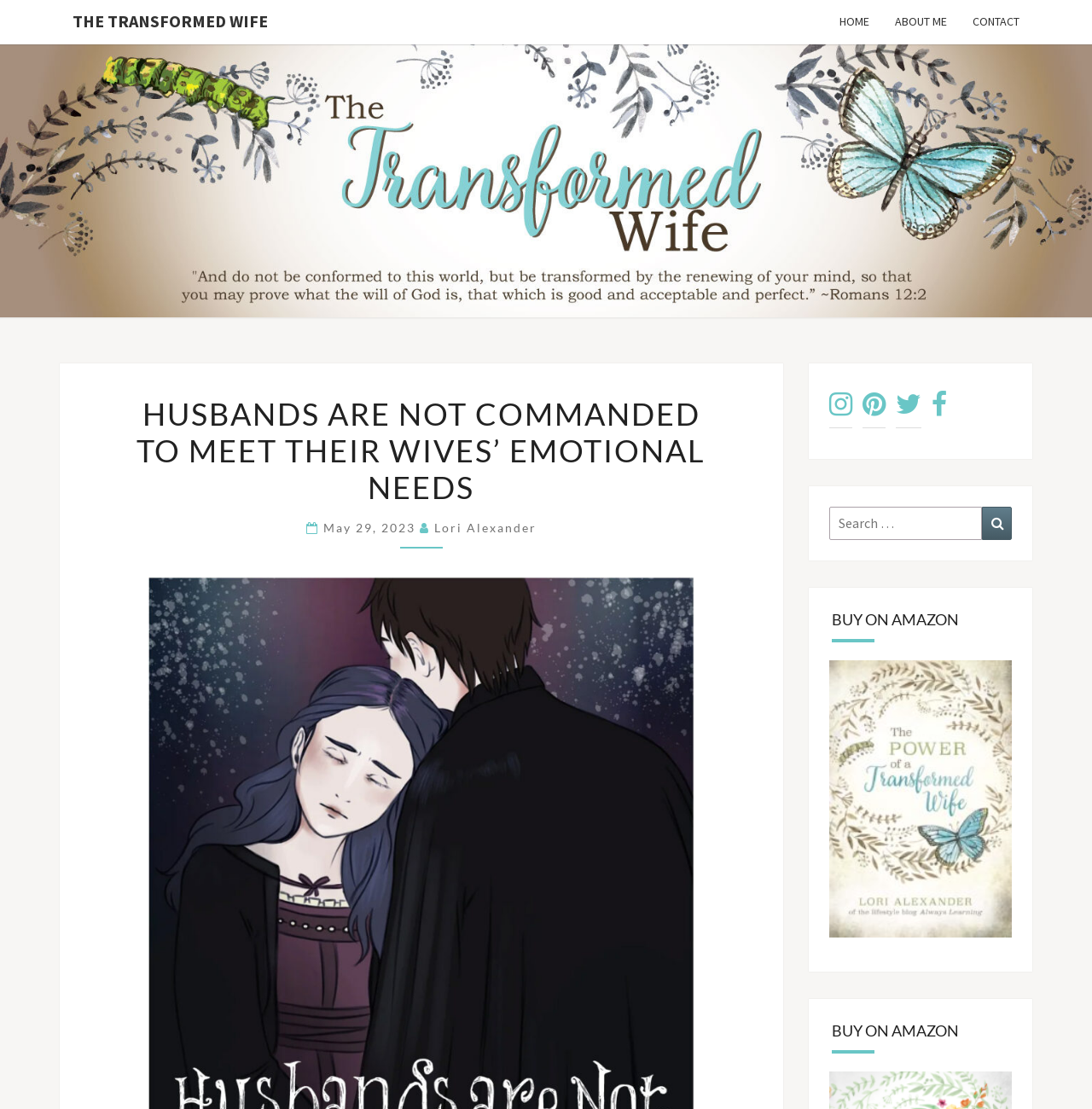What is the product being promoted?
Give a single word or phrase answer based on the content of the image.

A book on Amazon